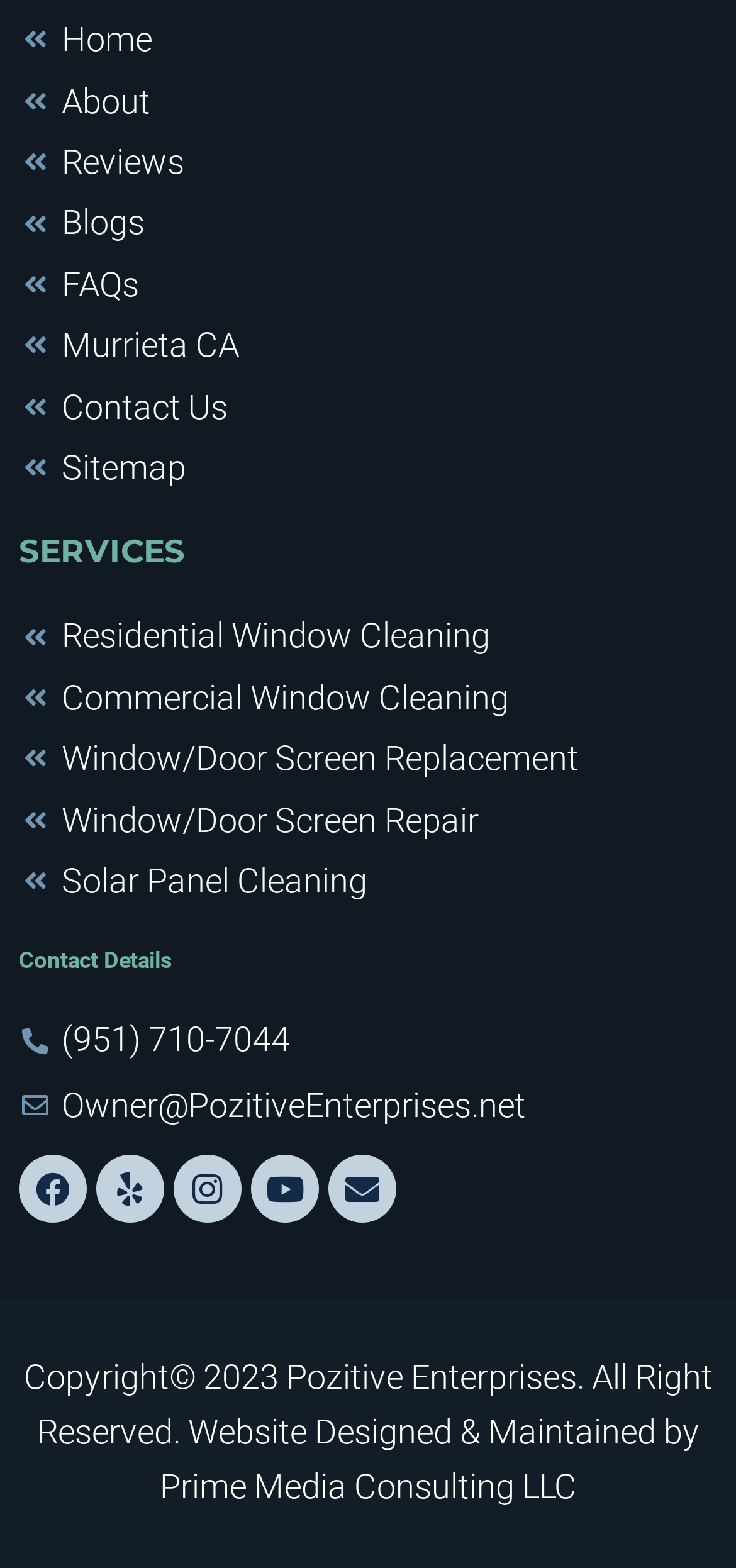Refer to the image and provide an in-depth answer to the question: 
How can I contact the company?

I found the contact details section on the webpage that provides a phone number '(951) 710-7044' and an email address 'Owner@PozitiveEnterprises.net' to contact the company.